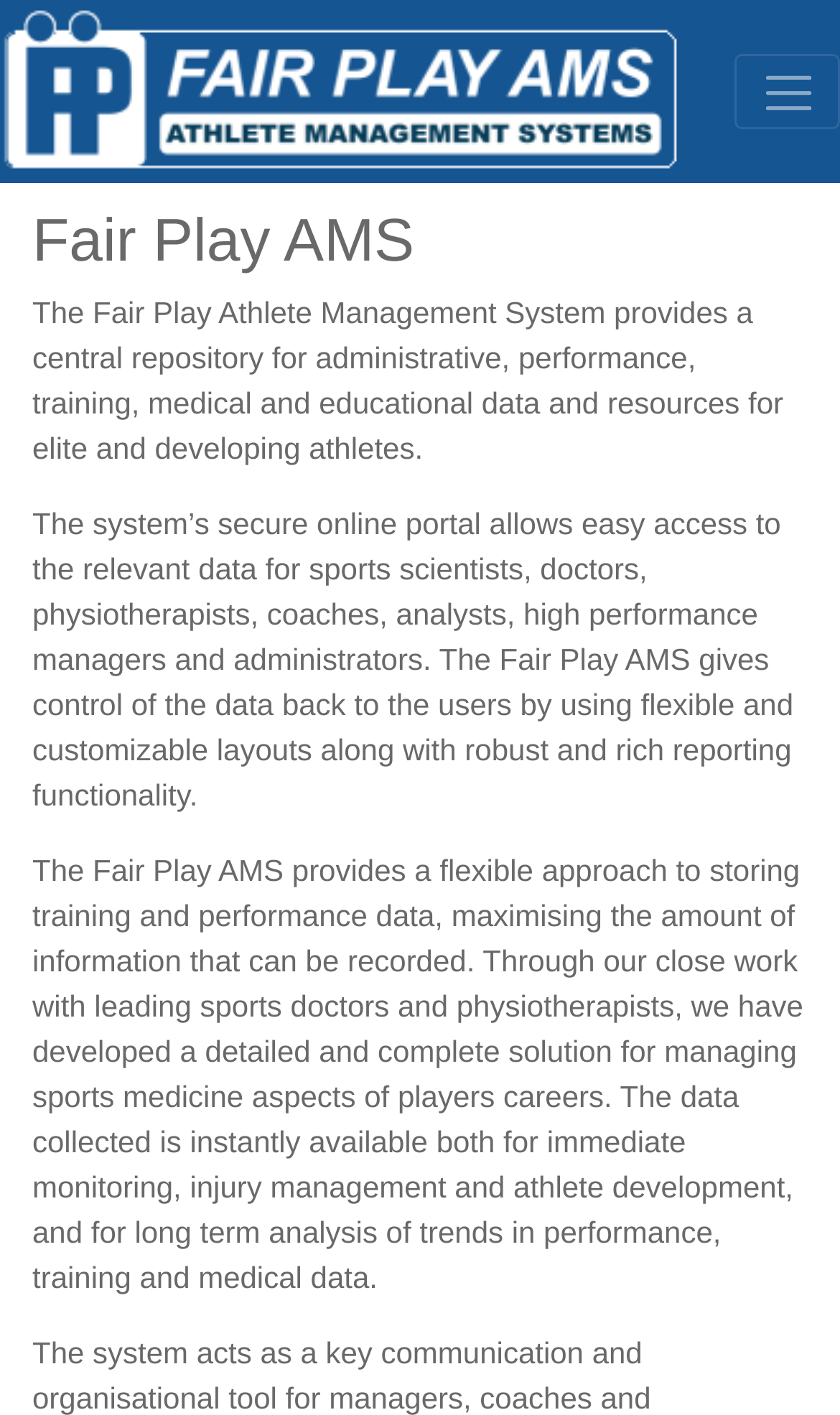Identify the bounding box of the HTML element described here: "alt="Fair Play AMS logo"". Provide the coordinates as four float numbers between 0 and 1: [left, top, right, bottom].

[0.0, 0.0, 0.808, 0.129]